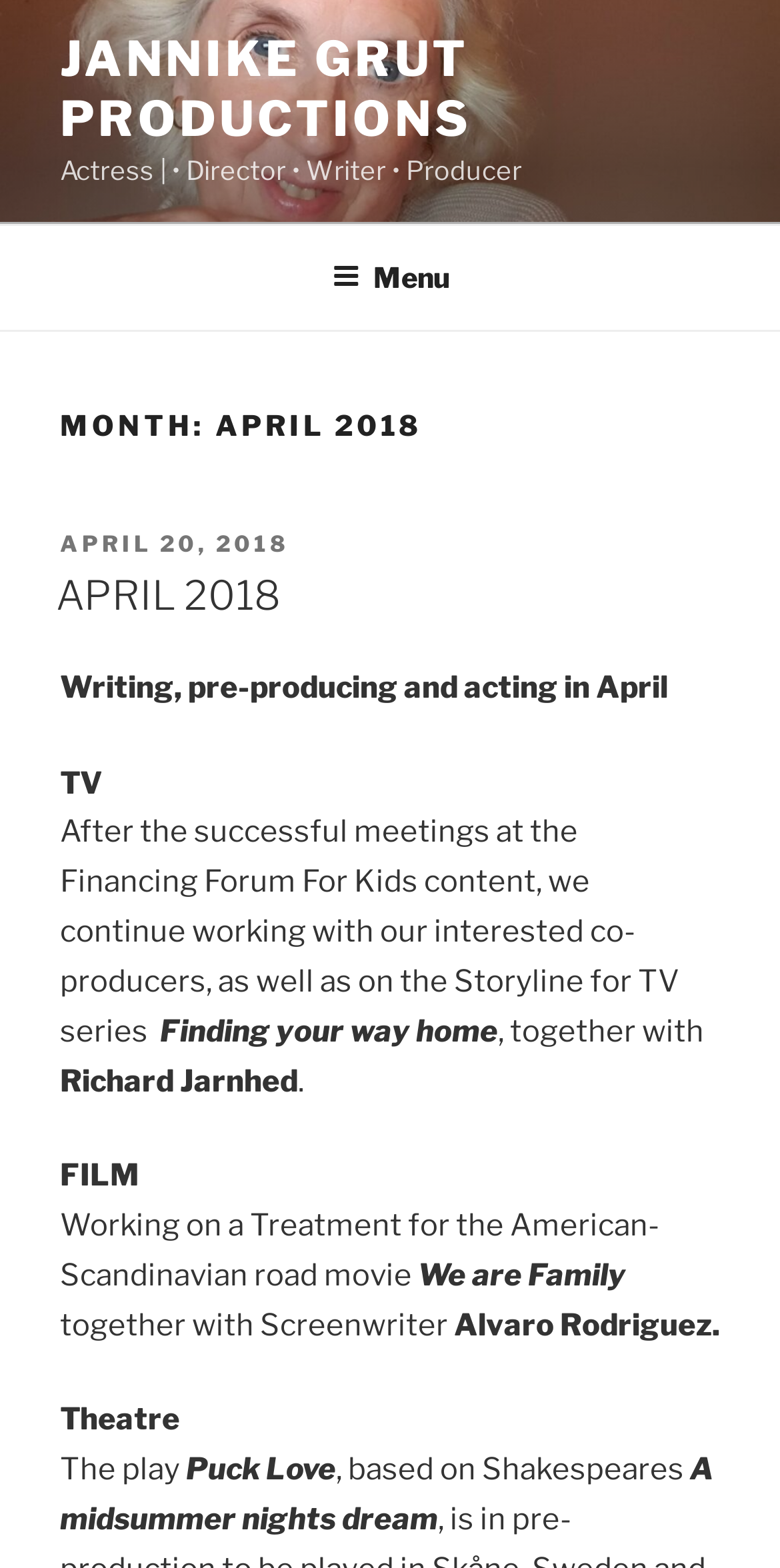Provide an in-depth caption for the contents of the webpage.

The webpage is about Jannike Grut productions, an actress, director, writer, and producer. At the top, there is a link to "JANNIKE GRUT PRODUCTIONS" and a brief description of her roles. Below this, there is a top menu navigation bar.

The main content of the page is divided into sections, each representing a different month, in this case, April 2018. The month is prominently displayed as a heading, followed by a subheading "POSTED ON" and a specific date, April 20, 2018.

The page then describes Jannike's activities in April 2018, which include writing, pre-producing, and acting. There are three main sections: TV, Film, and Theatre. In the TV section, she mentions working on a storyline for a TV series. In the Film section, she is working on a treatment for an American-Scandinavian road movie. In the Theatre section, she is working on a play called "Puck Love", based on Shakespeare's "A Midsummer Night's Dream".

Throughout the page, there are several links and static text elements, but no images. The layout is organized, with clear headings and concise text, making it easy to follow Jannike's activities in April 2018.